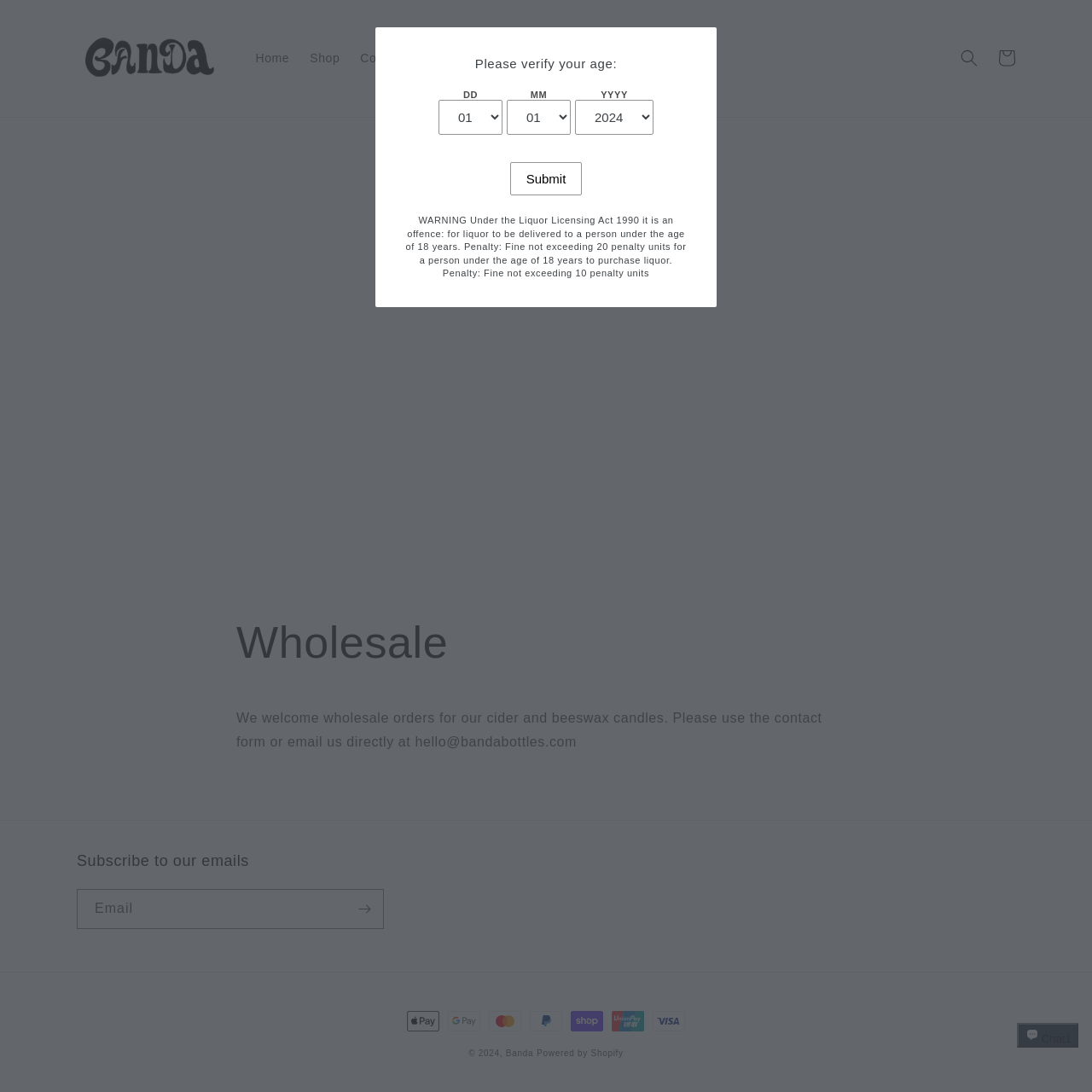Determine the bounding box for the UI element that matches this description: "parent_node: Home".

[0.064, 0.016, 0.209, 0.091]